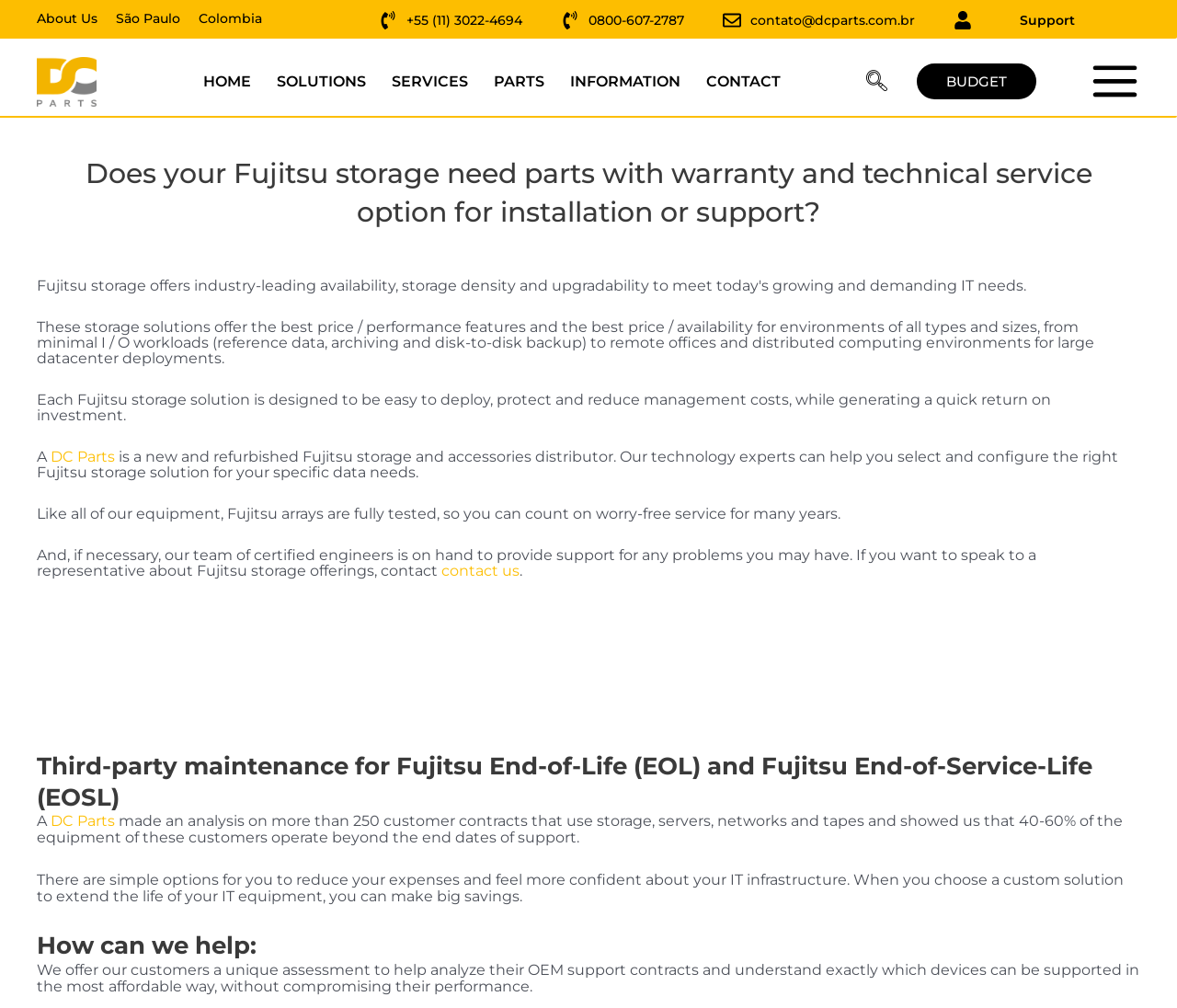Please find the bounding box coordinates for the clickable element needed to perform this instruction: "Get in touch with the team".

[0.375, 0.557, 0.441, 0.575]